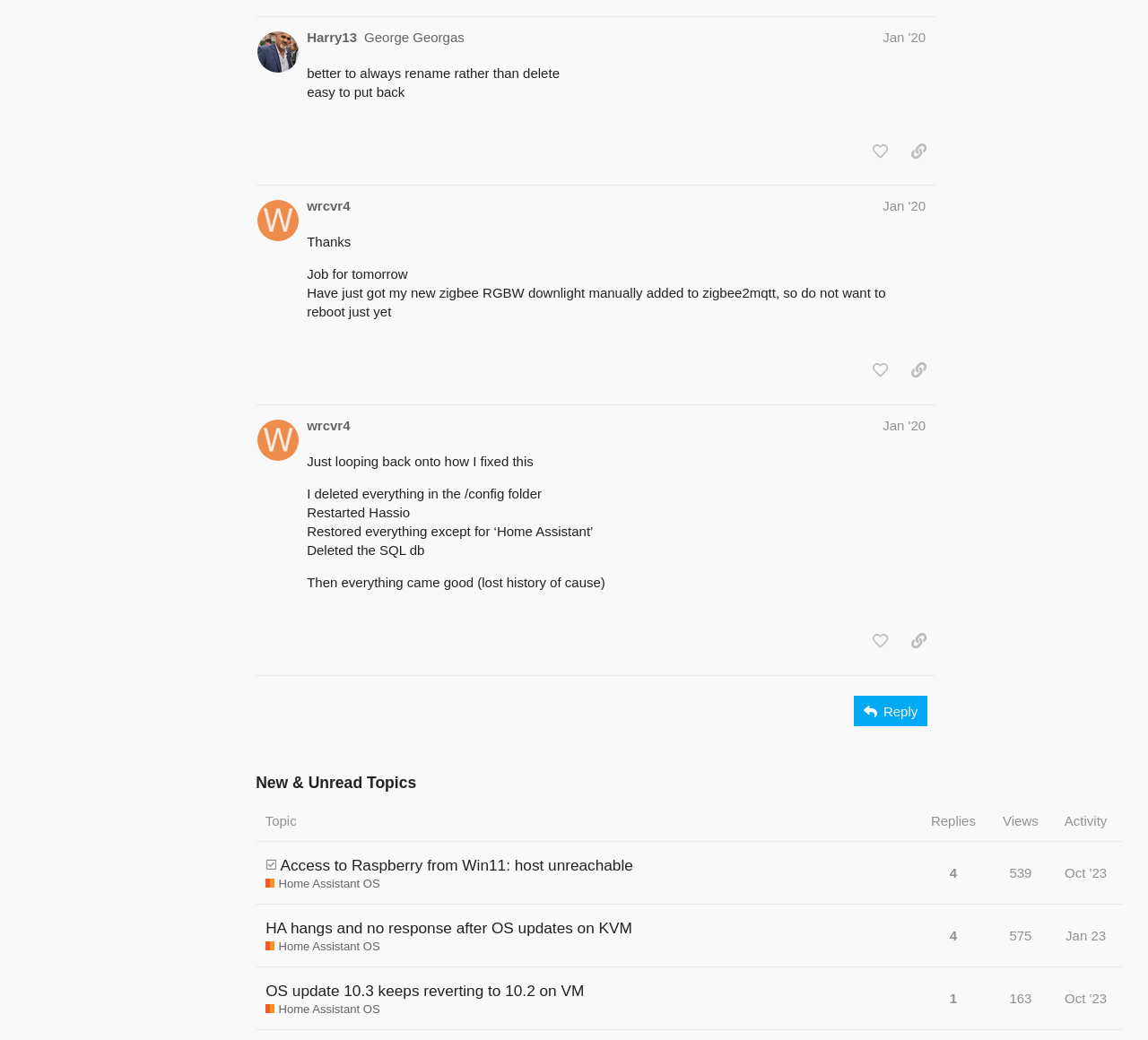Please determine the bounding box coordinates of the element's region to click in order to carry out the following instruction: "copy a link to this post to clipboard". The coordinates should be four float numbers between 0 and 1, i.e., [left, top, right, bottom].

[0.786, 0.131, 0.815, 0.16]